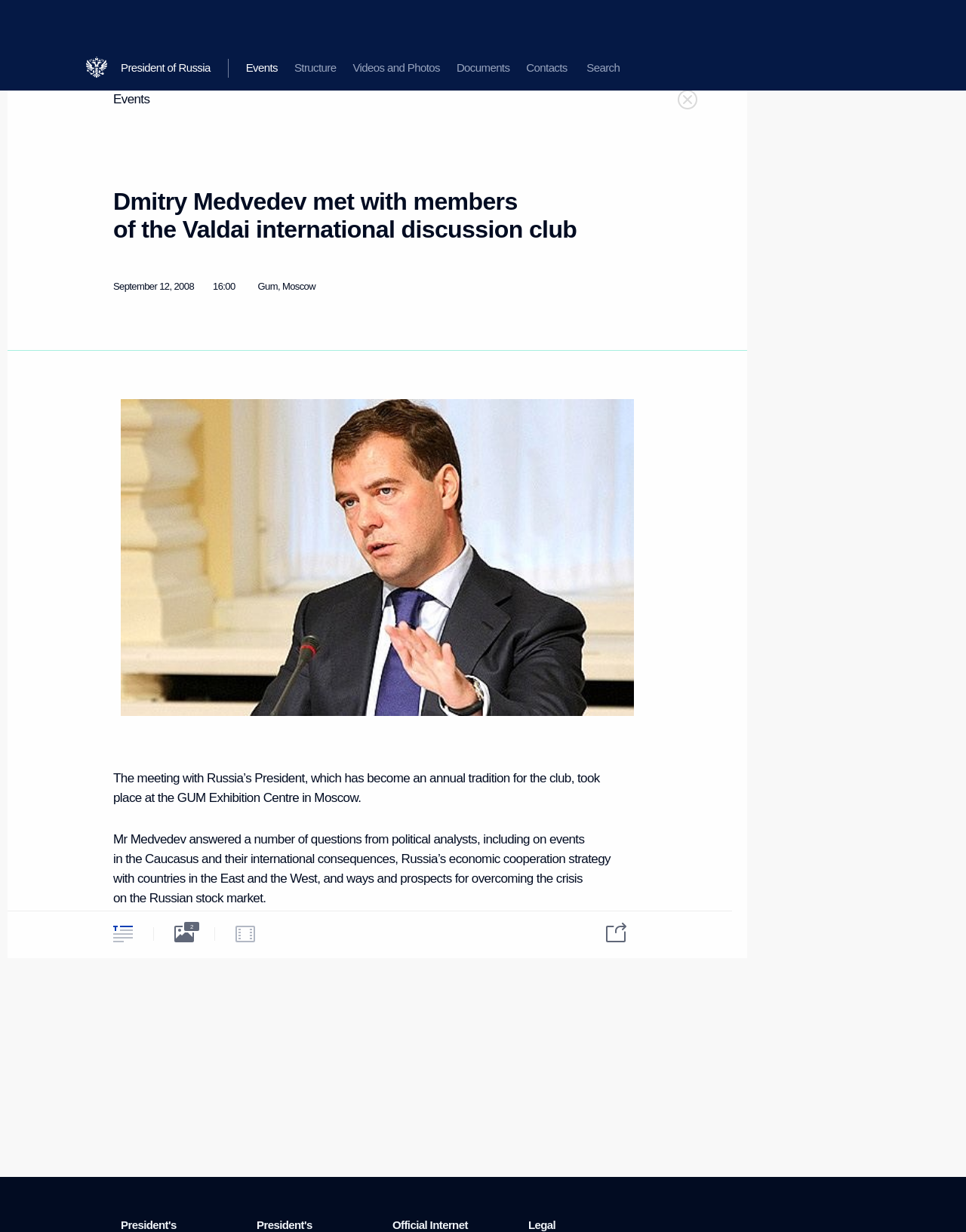What is the topic of the meeting?
Using the visual information, respond with a single word or phrase.

Discussion with Russia's President